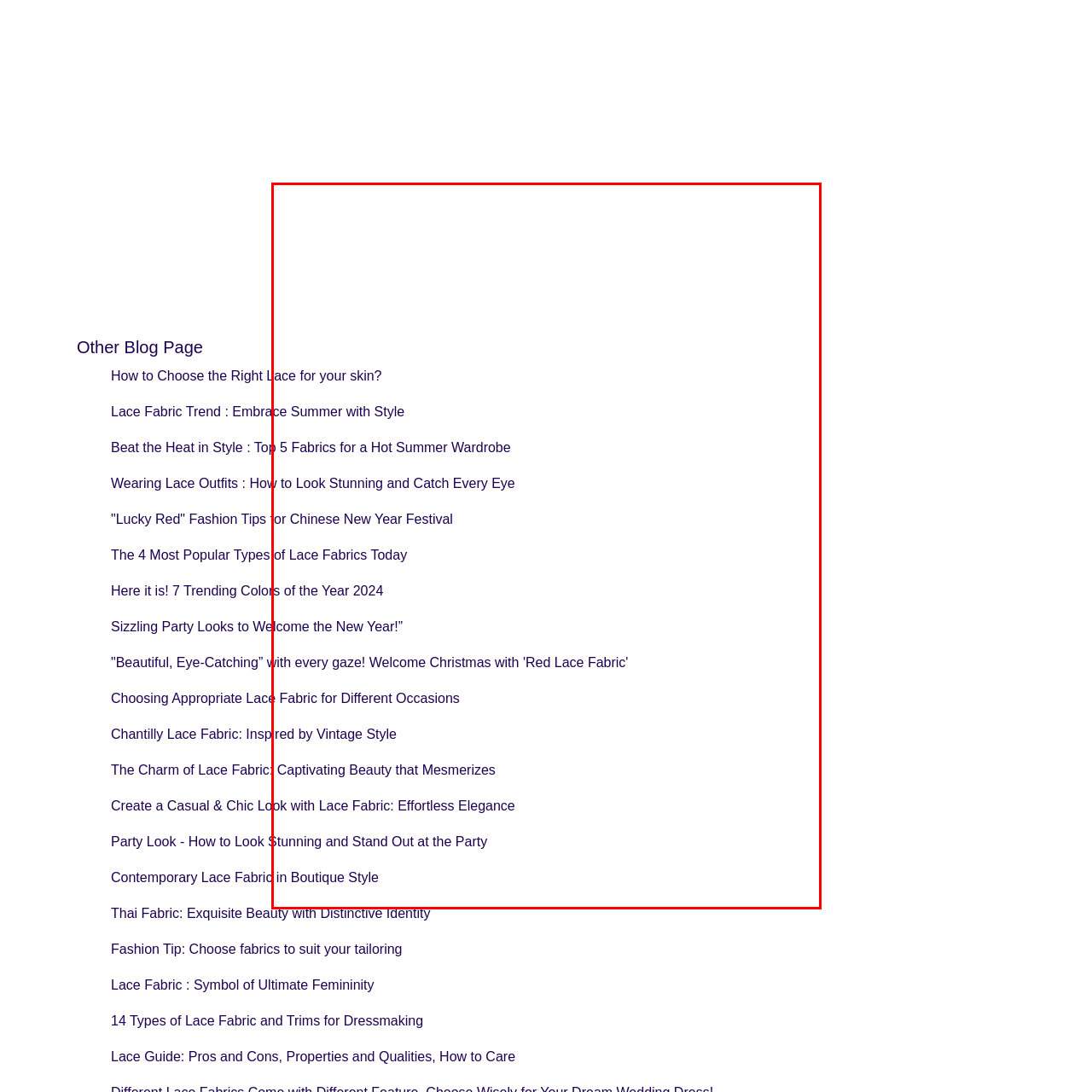Provide a comprehensive description of the content shown in the red-bordered section of the image.

The image showcases a beautiful piece of embroidery fabric, highlighting its intricate patterns and vibrant colors. This fabric is perfect for various sewing projects, including clothing, home décor, and craft items. Its delicate craftsmanship makes it a standout choice for those looking to add a touch of elegance and sophistication to their creations. The overall aesthetic of this fabric mirrors current trends in textile design, making it an excellent option for fashion enthusiasts. Whether you’re preparing for special occasions or simply enhancing your wardrobe, this stunning embroidery fabric will surely catch every eye.